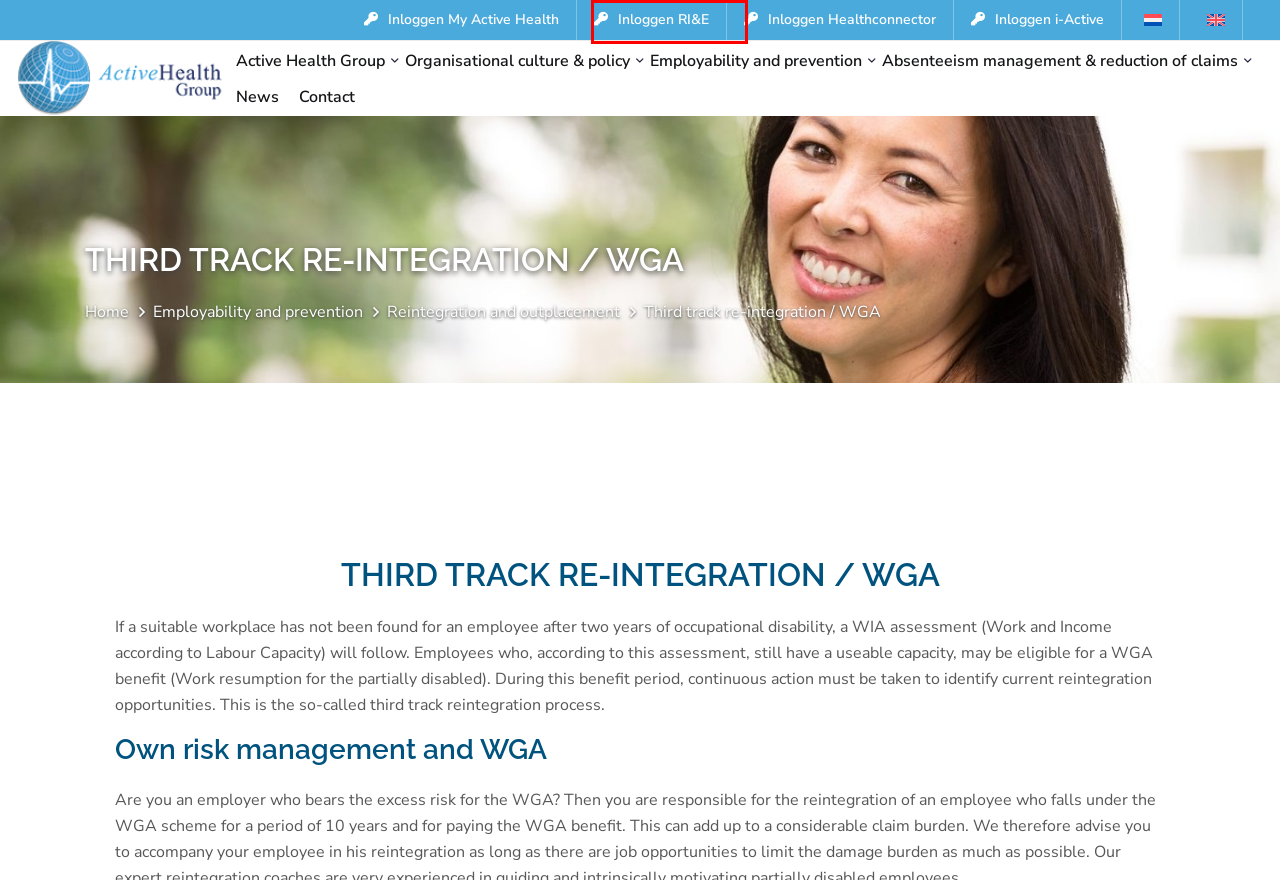You have a screenshot of a webpage where a red bounding box highlights a specific UI element. Identify the description that best matches the resulting webpage after the highlighted element is clicked. The choices are:
A. Absenteeism management & reduction of claims | Regie op gezondheid, geluk en duurzame inzetbaarheid
B. AHG RI&E
C. Active Health Group | Regie op gezondheid, geluk en duurzame inzetbaarheid
D. Visma Verzuim VZS - Browser controle
E. Employability and prevention | Regie op gezondheid, geluk en duurzame inzetbaarheid
F. Contact | Regie op gezondheid, geluk en duurzame inzetbaarheid
G. Organisational culture & policy | Regie op gezondheid, geluk en duurzame inzetbaarheid
H. Reintegration and outplacement | Regie op gezondheid, geluk en duurzame inzetbaarheid

B